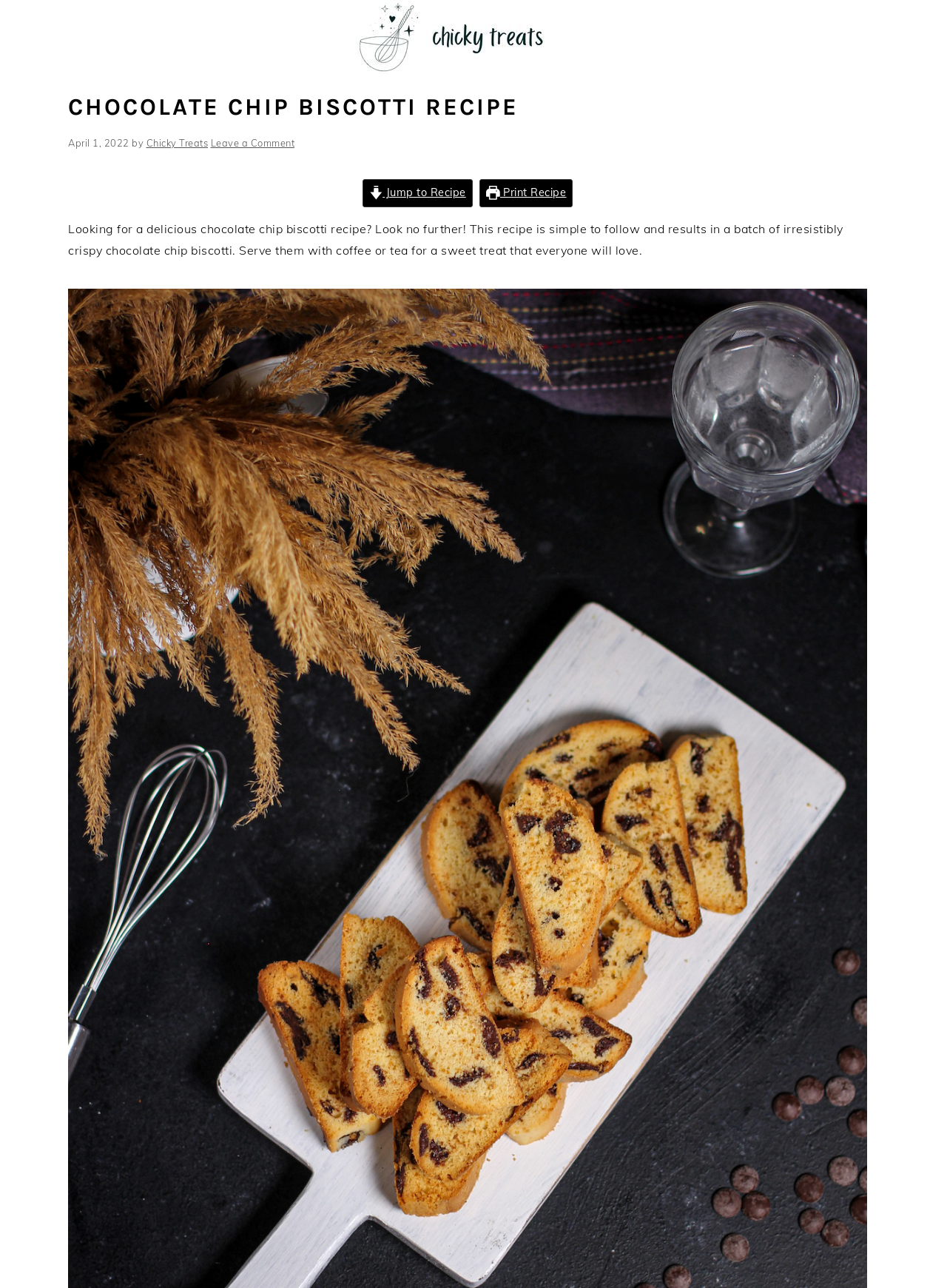Locate the bounding box coordinates of the UI element described by: "Chicky Treats". The bounding box coordinates should consist of four float numbers between 0 and 1, i.e., [left, top, right, bottom].

[0.154, 0.107, 0.22, 0.116]